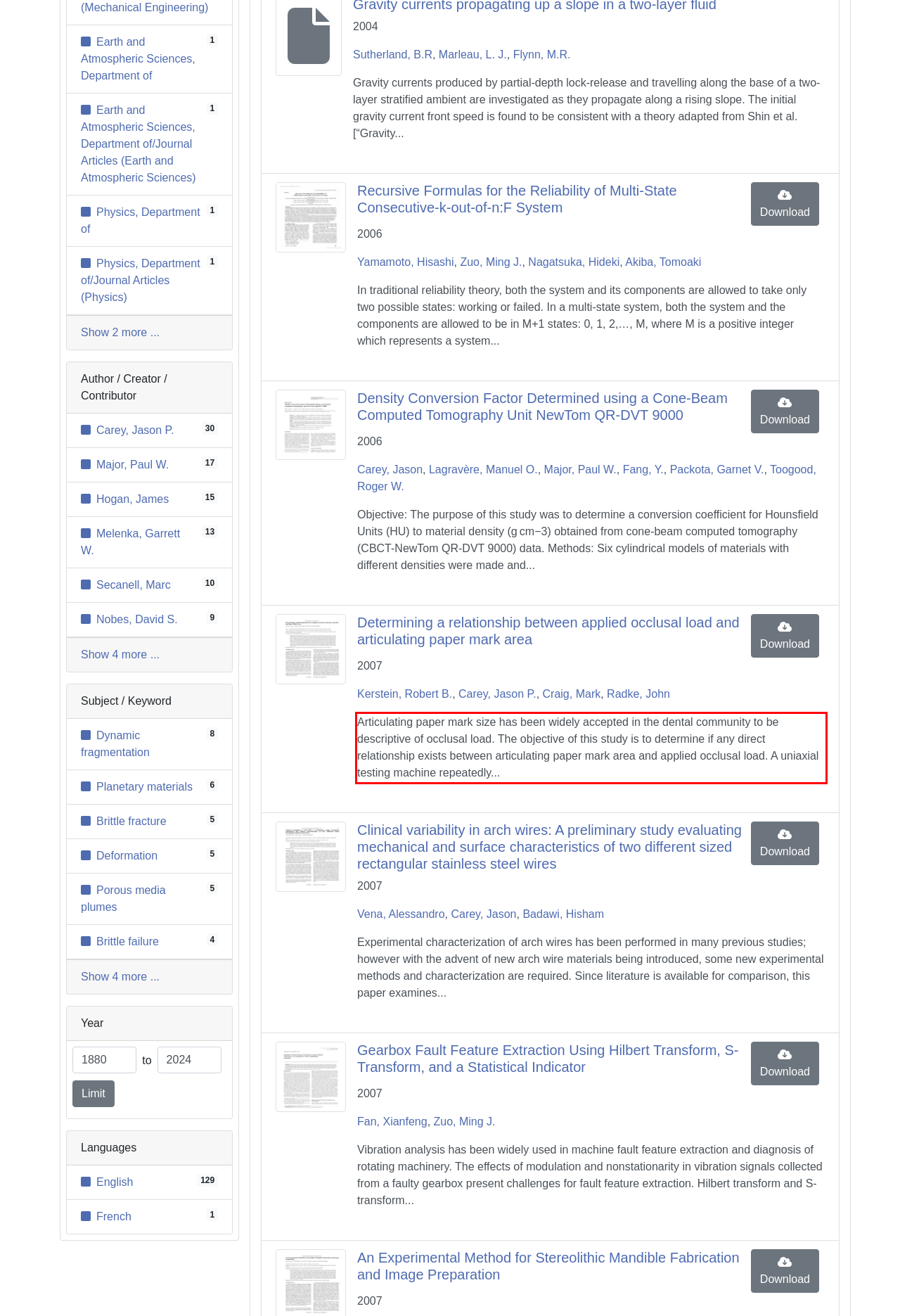Using the provided webpage screenshot, recognize the text content in the area marked by the red bounding box.

Articulating paper mark size has been widely accepted in the dental community to be descriptive of occlusal load. The objective of this study is to determine if any direct relationship exists between articulating paper mark area and applied occlusal load. A uniaxial testing machine repeatedly...